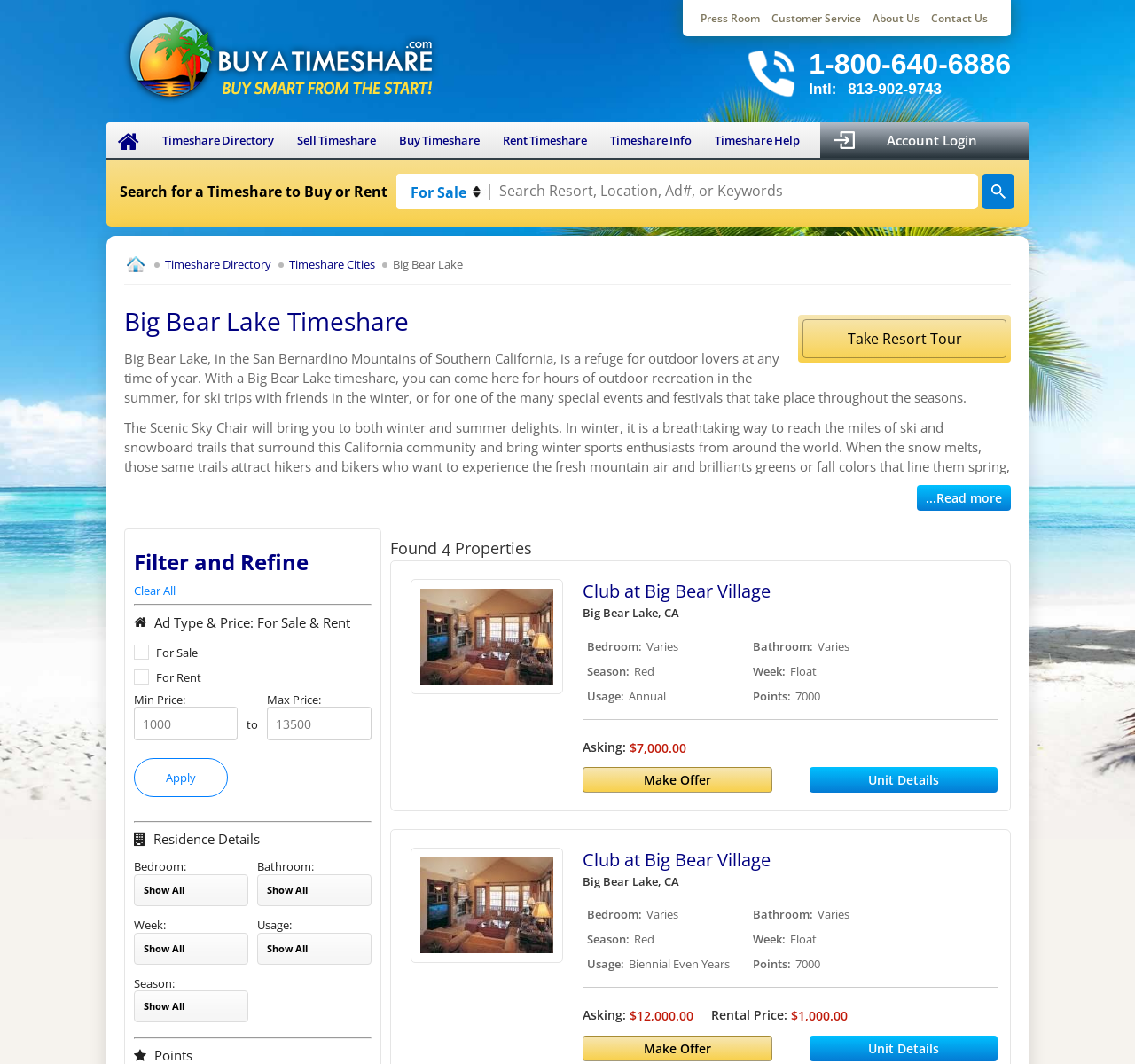Respond to the question below with a single word or phrase:
What is the season of the timeshare 'Club at Big Bear Village'?

Red